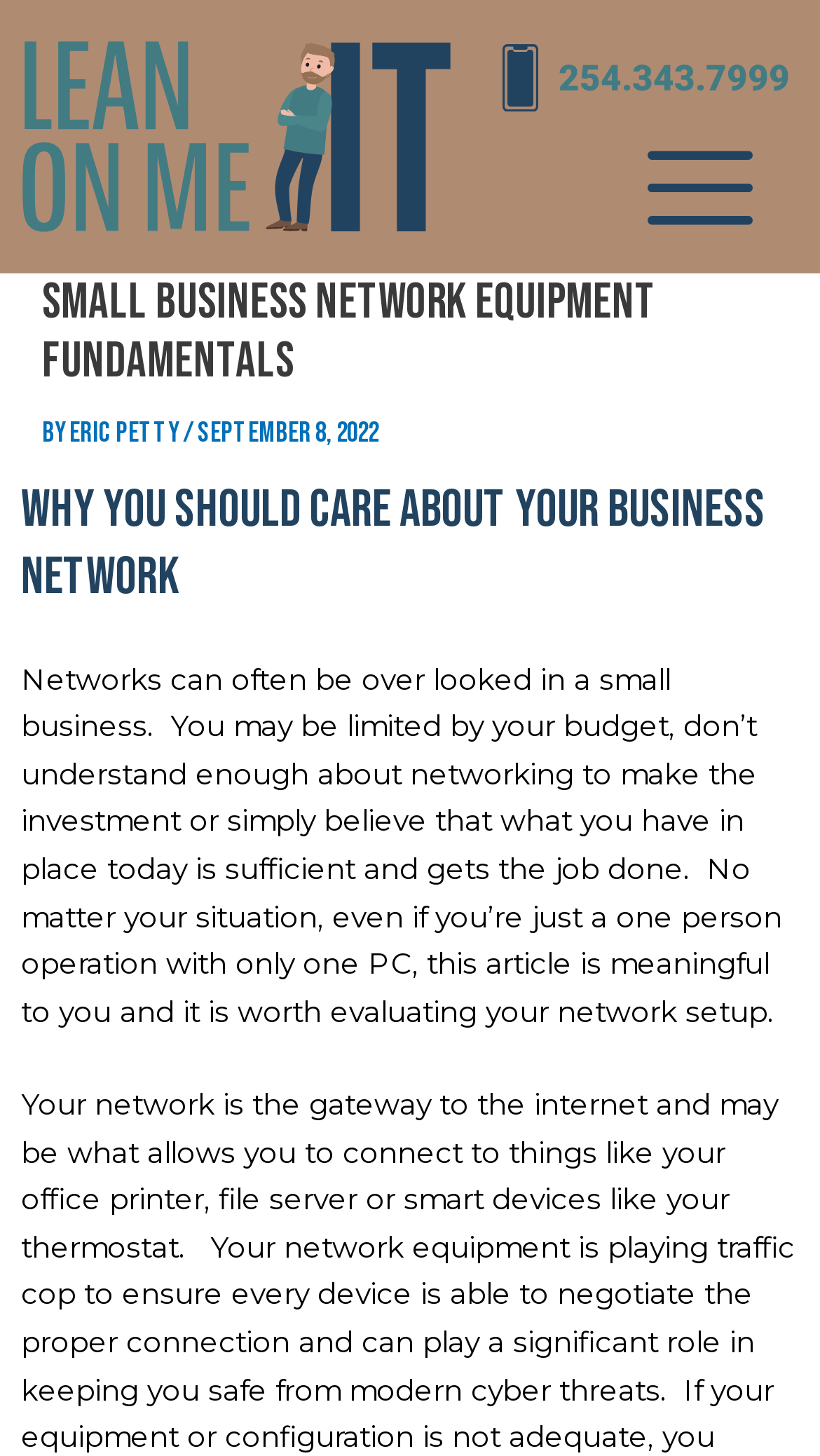Identify and extract the main heading of the webpage.

Small Business Network Equipment Fundamentals